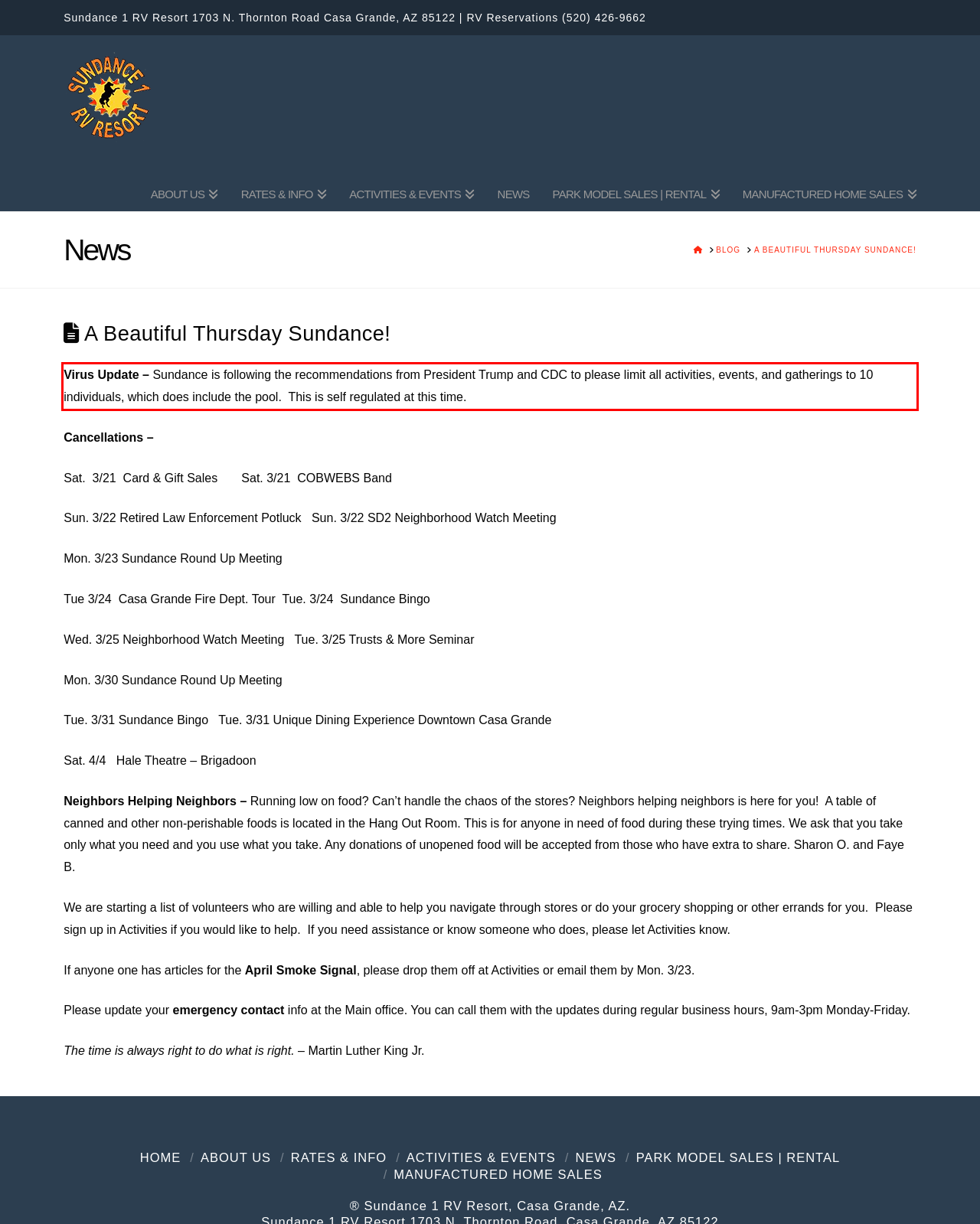Using the provided screenshot of a webpage, recognize the text inside the red rectangle bounding box by performing OCR.

Virus Update – Sundance is following the recommendations from President Trump and CDC to please limit all activities, events, and gatherings to 10 individuals, which does include the pool. This is self regulated at this time.